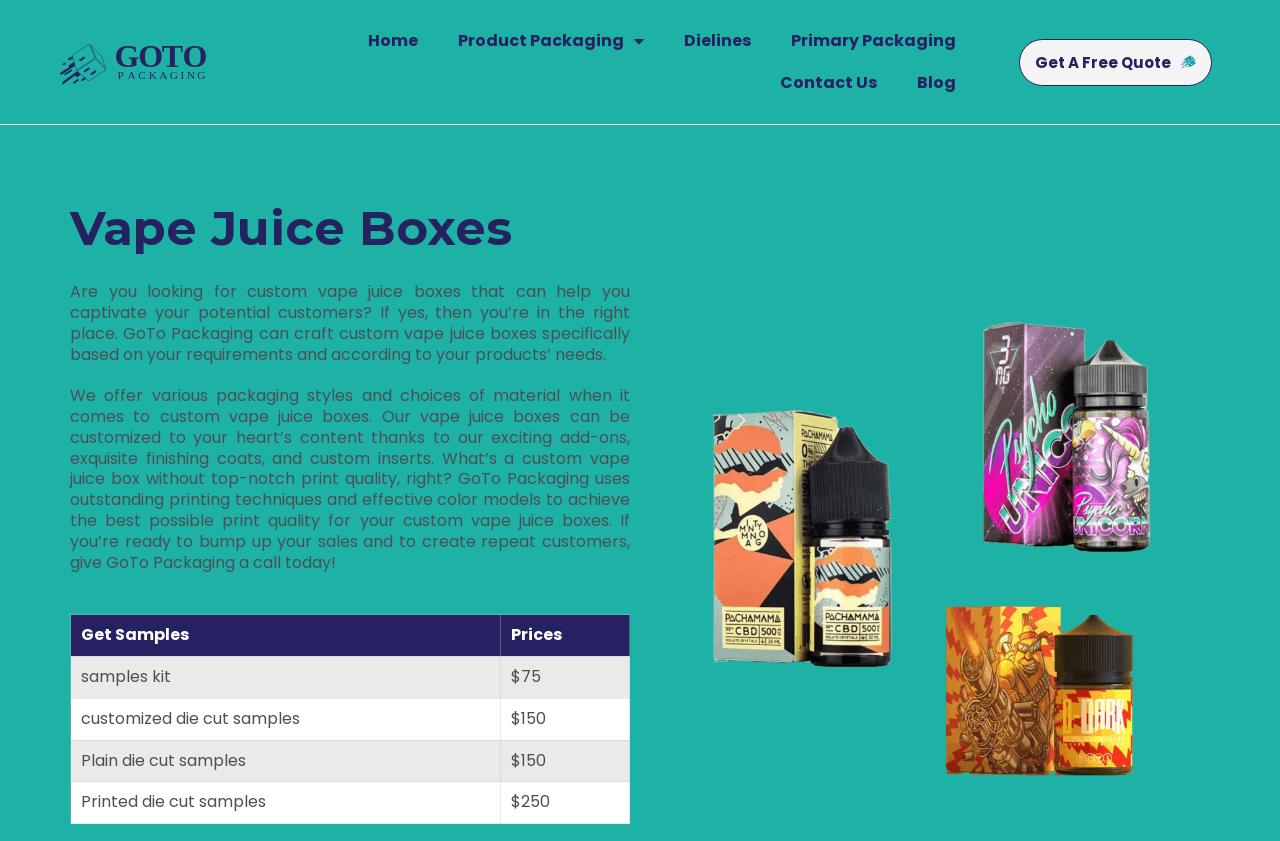Identify the bounding box coordinates for the UI element described as follows: (02)22599011 :: +886 222599011. Use the format (top-left x, top-left y, bottom-right x, bottom-right y) and ensure all values are floating point numbers between 0 and 1.

None